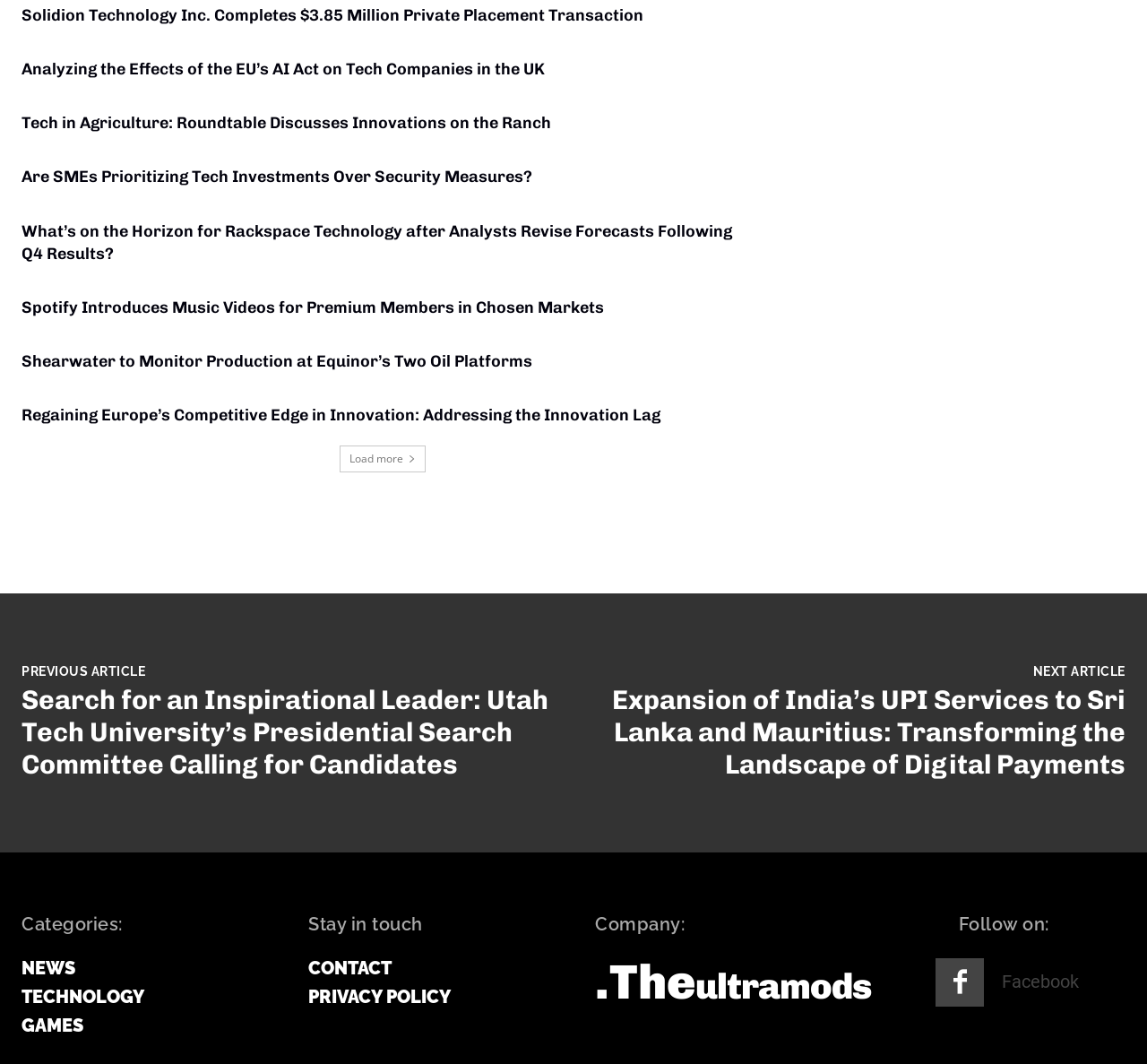Please identify the bounding box coordinates of the region to click in order to complete the task: "Search for an article". The coordinates must be four float numbers between 0 and 1, specified as [left, top, right, bottom].

[0.019, 0.642, 0.478, 0.733]